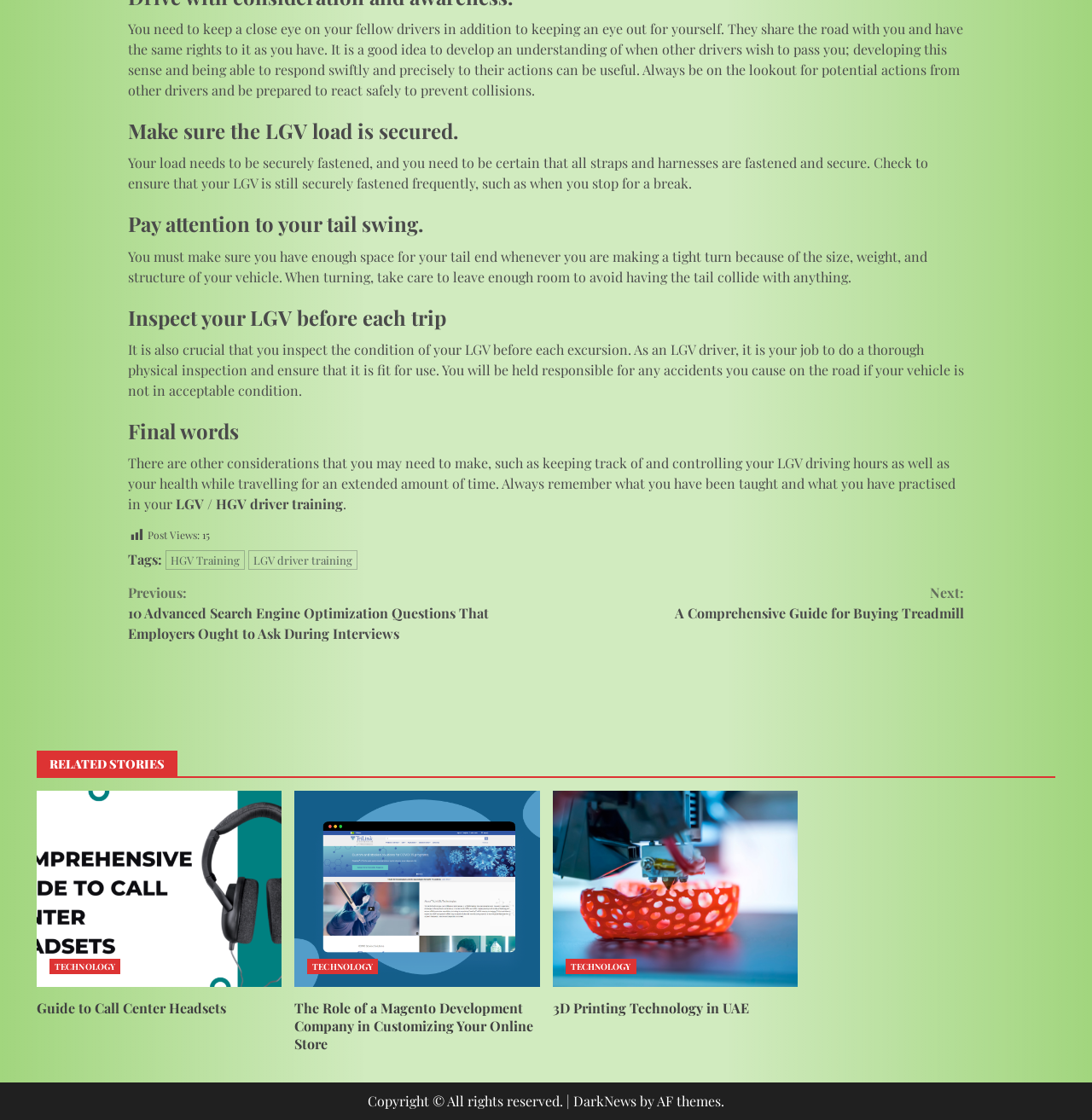What is the topic of the article?
Carefully analyze the image and provide a thorough answer to the question.

The topic of the article can be determined by reading the headings and static text elements on the webpage. The headings 'Make sure the LGV load is secured', 'Pay attention to your tail swing', 'Inspect your LGV before each trip', and 'Final words' suggest that the article is about LGV driver training.